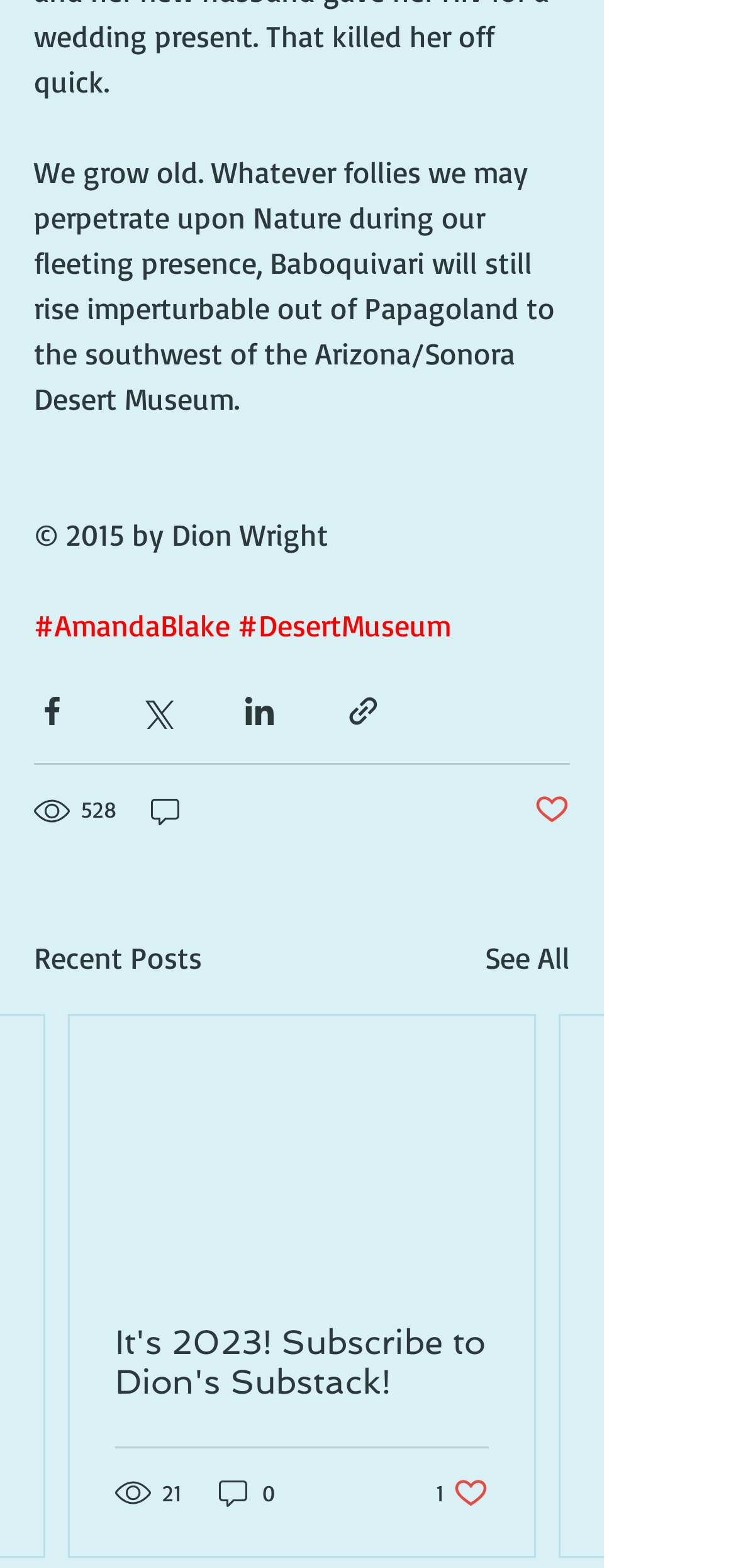Respond to the question with just a single word or phrase: 
What is the name of the author?

Dion Wright